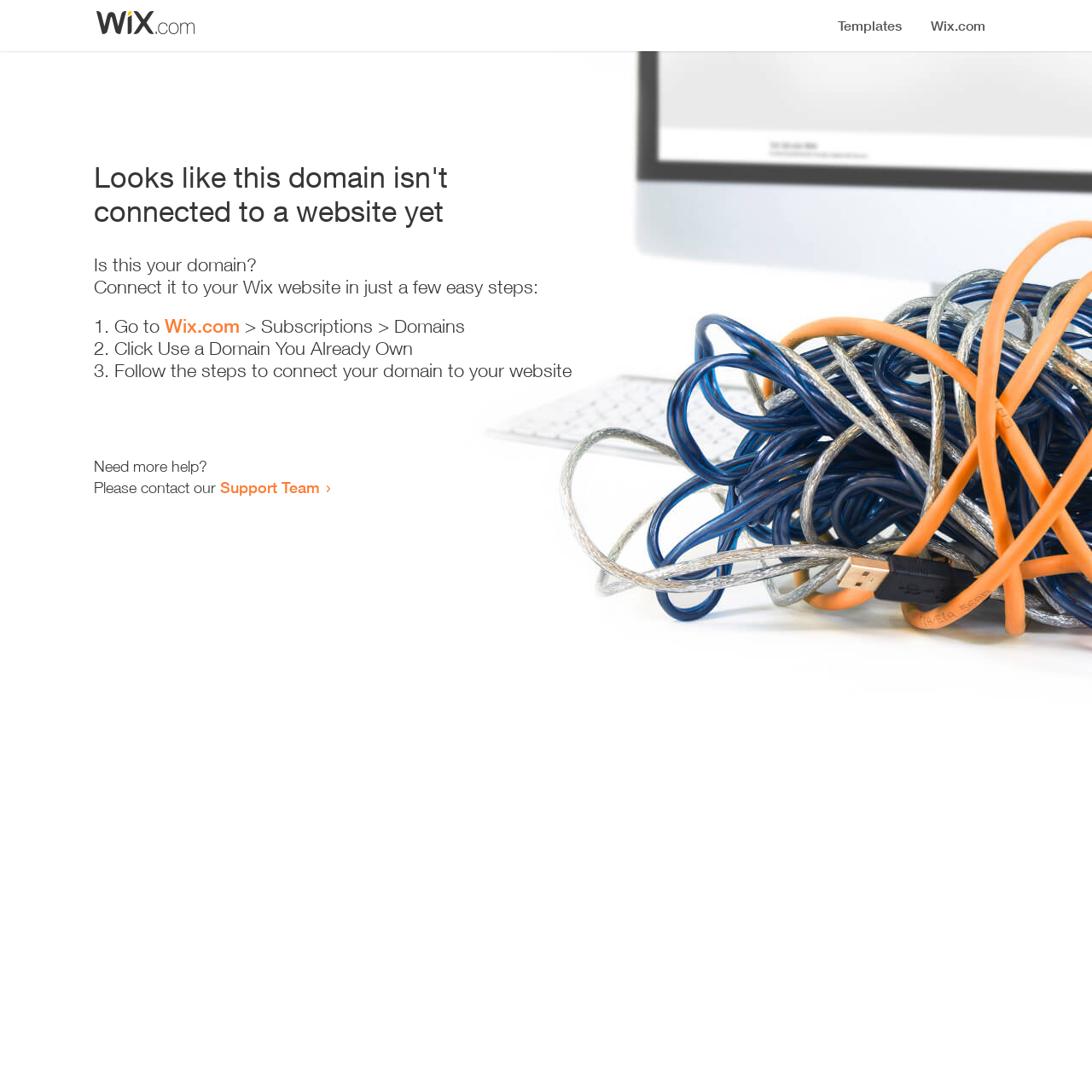What can the user do if they need more help?
Look at the image and construct a detailed response to the question.

The webpage provides a message 'Need more help?' and instructs the user to 'Please contact our Support Team' if they require further assistance.